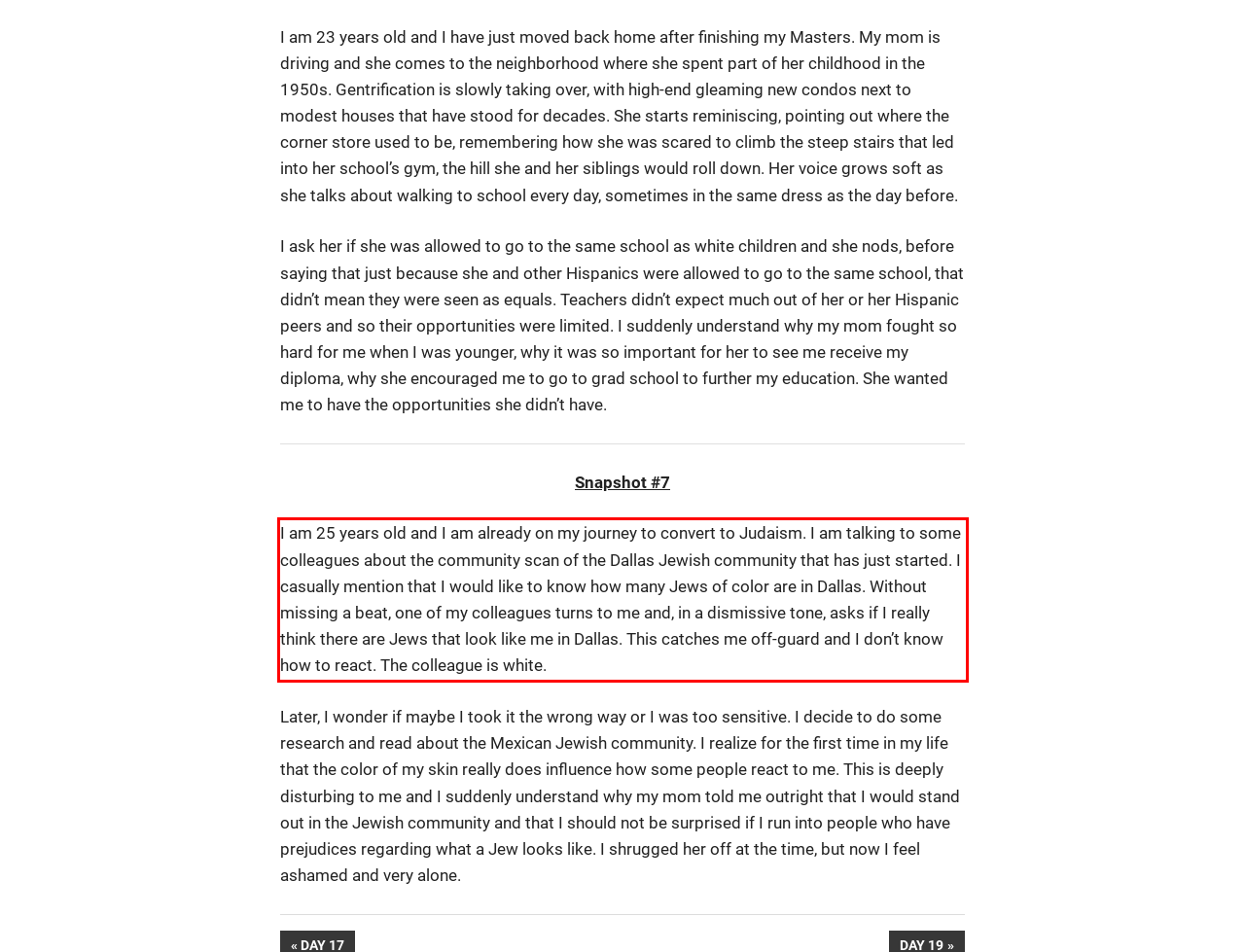You are presented with a webpage screenshot featuring a red bounding box. Perform OCR on the text inside the red bounding box and extract the content.

I am 25 years old and I am already on my journey to convert to Judaism. I am talking to some colleagues about the community scan of the Dallas Jewish community that has just started. I casually mention that I would like to know how many Jews of color are in Dallas. Without missing a beat, one of my colleagues turns to me and, in a dismissive tone, asks if I really think there are Jews that look like me in Dallas. This catches me off-guard and I don’t know how to react. The colleague is white.